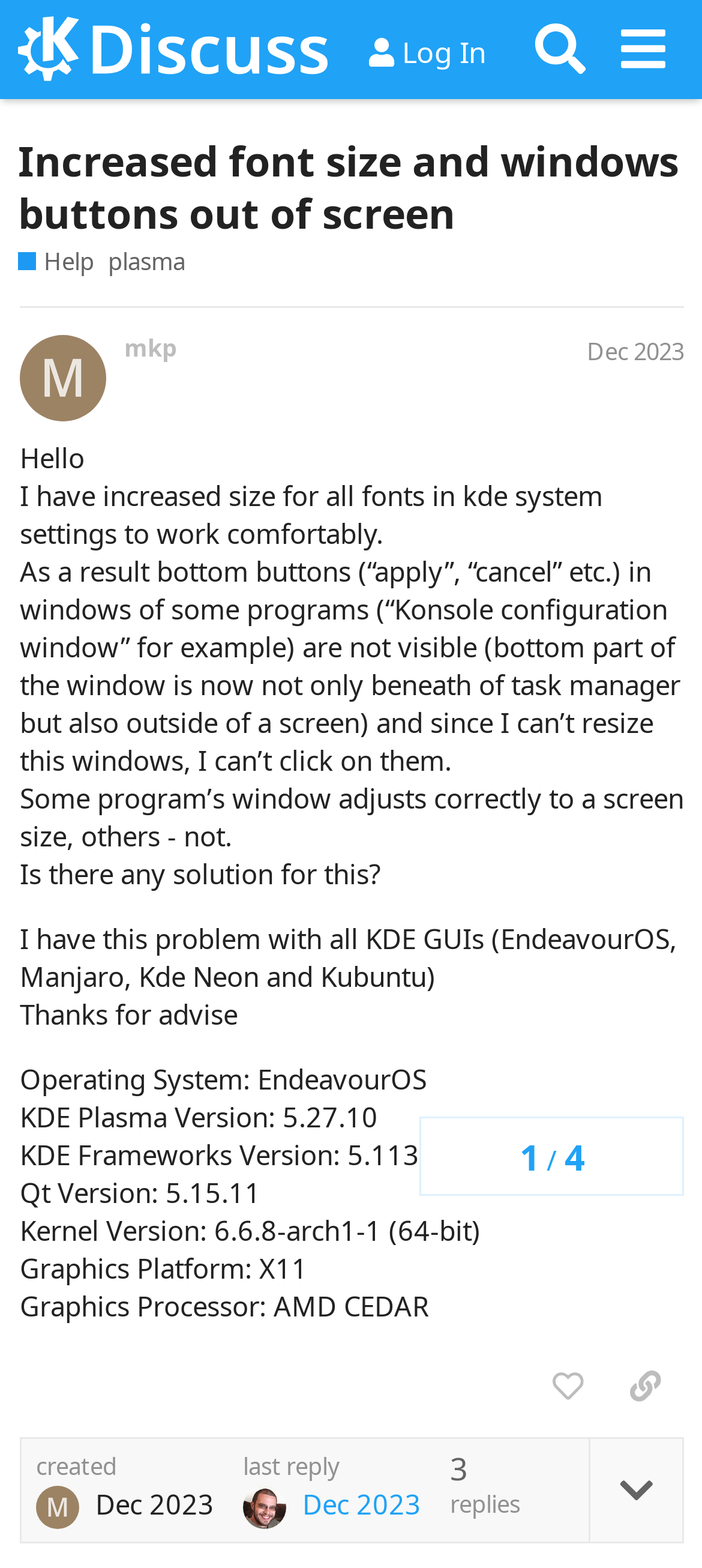Identify the bounding box coordinates of the region that should be clicked to execute the following instruction: "Copy a link to this post to clipboard".

[0.864, 0.862, 0.974, 0.905]